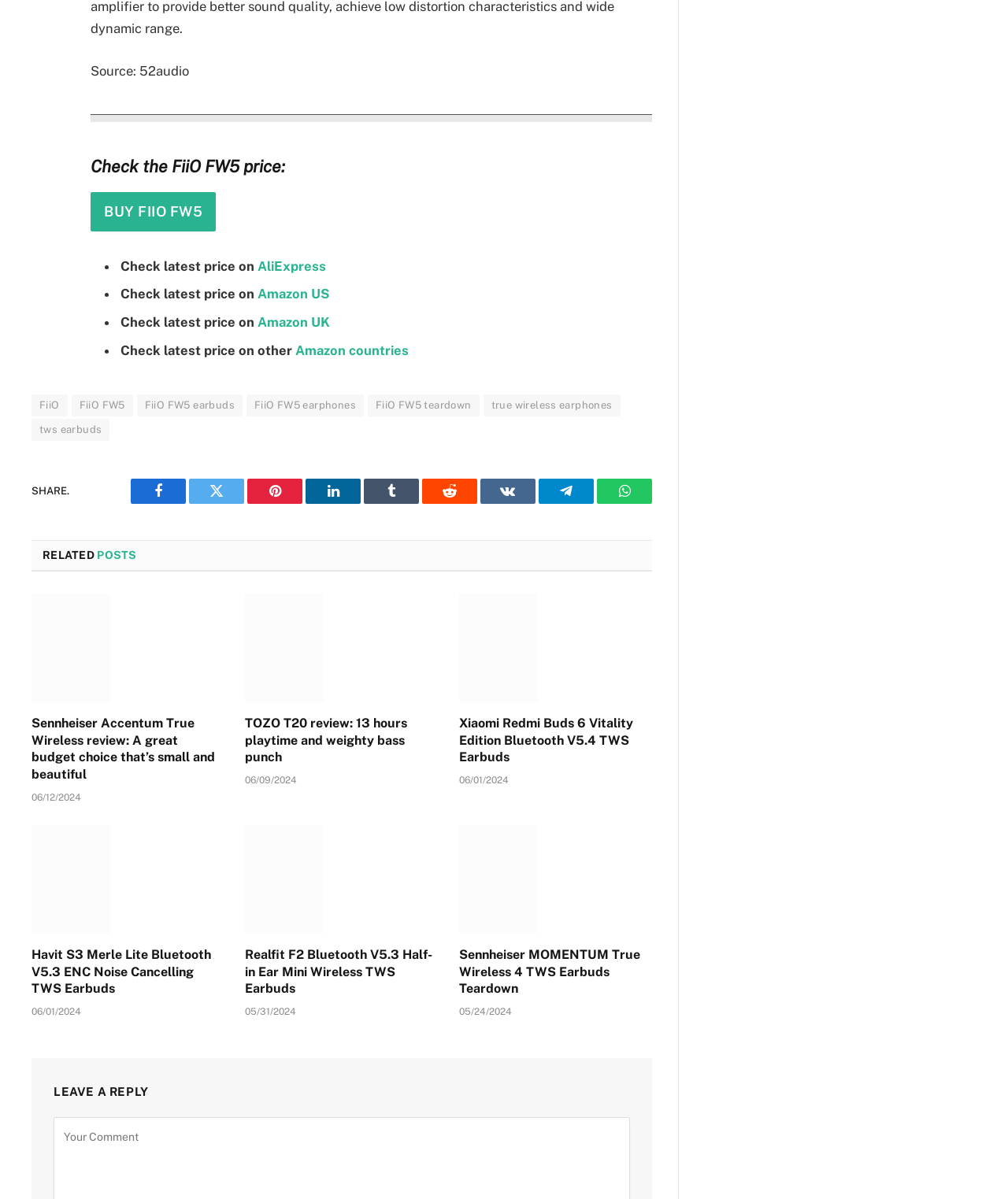Identify the bounding box coordinates of the element to click to follow this instruction: 'Check latest price on AliExpress'. Ensure the coordinates are four float values between 0 and 1, provided as [left, top, right, bottom].

[0.255, 0.215, 0.323, 0.228]